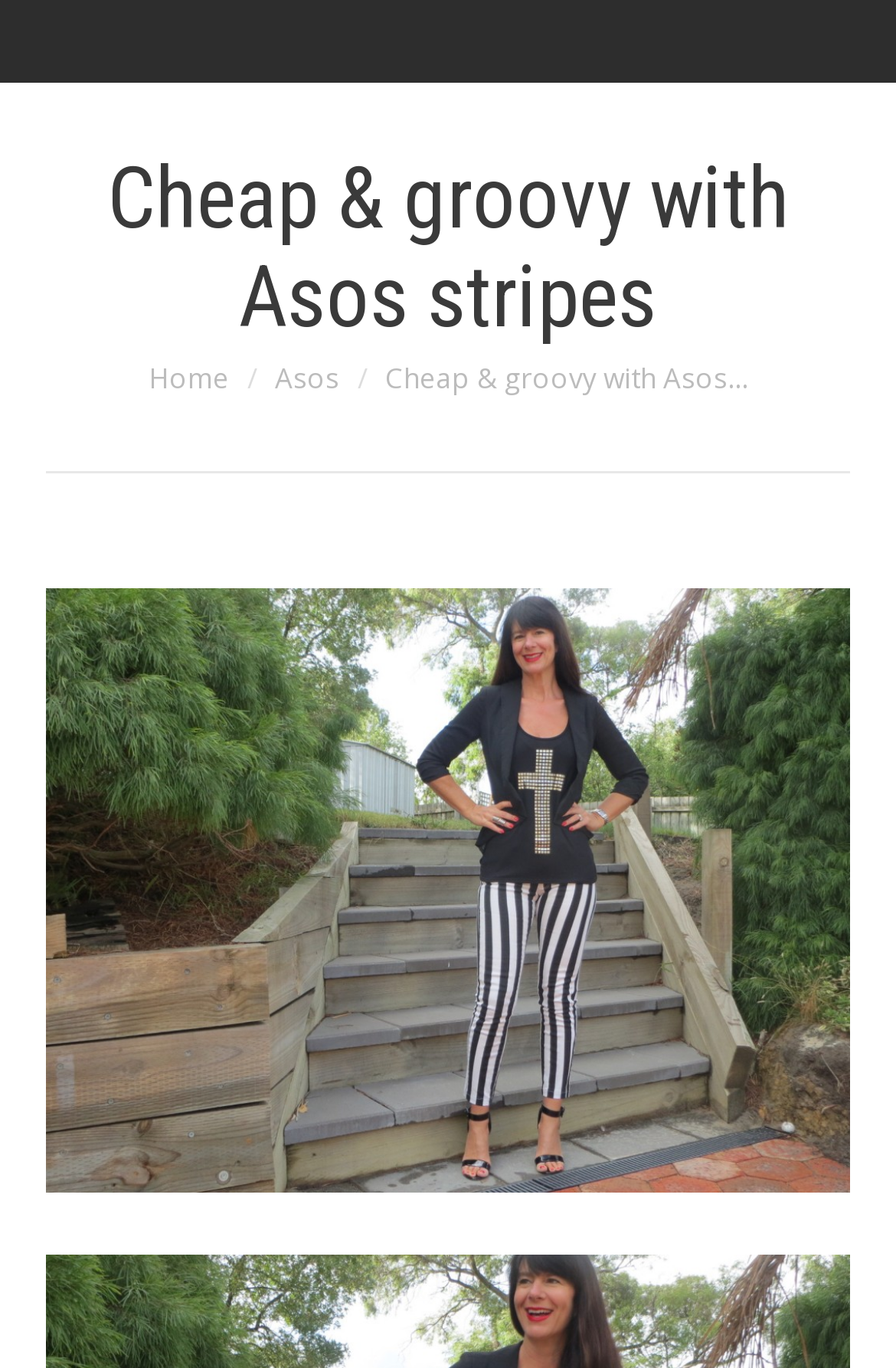What is the color scheme of the jeans shown in the image?
Please provide a comprehensive answer based on the information in the image.

The image shows a pair of jeans with a black and white striped pattern, as indicated by the image description 'Black & white Asos jeans 1 (slider)'.